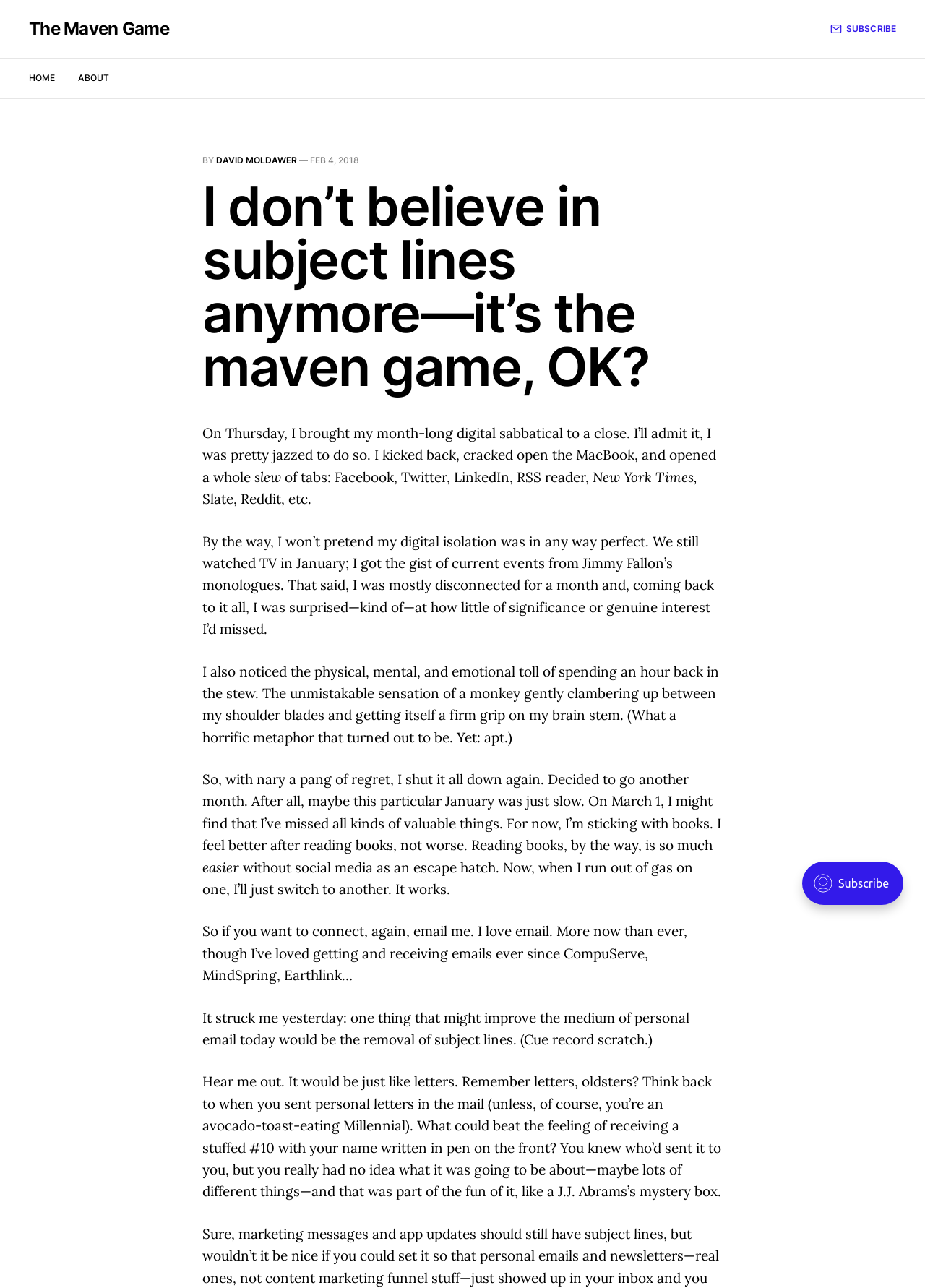Give a short answer to this question using one word or a phrase:
What is the author's opinion on social media?

Negative